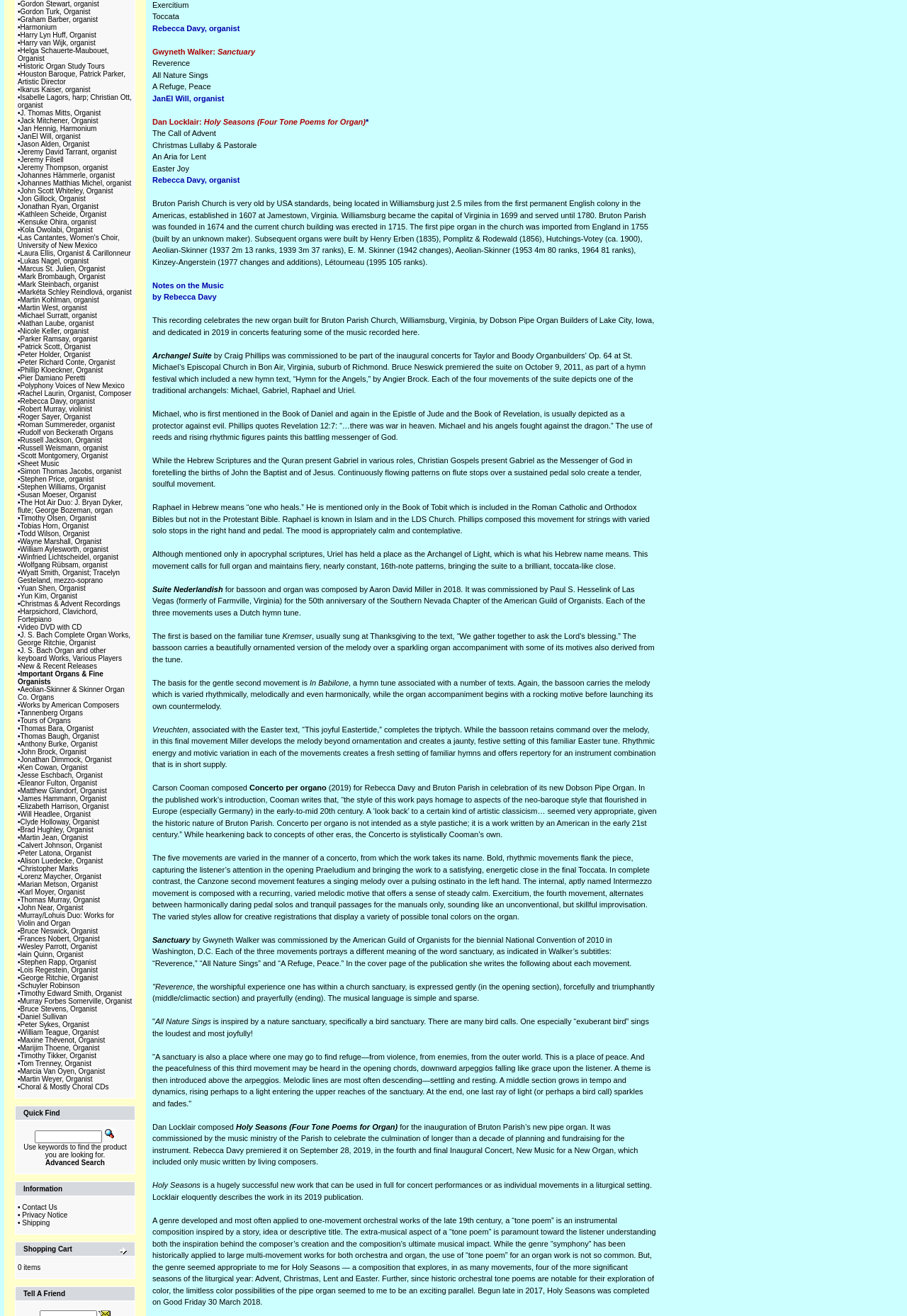Please specify the bounding box coordinates in the format (top-left x, top-left y, bottom-right x, bottom-right y), with all values as floating point numbers between 0 and 1. Identify the bounding box of the UI element described by: Rudolf von Beckerath Organs

[0.022, 0.326, 0.125, 0.332]